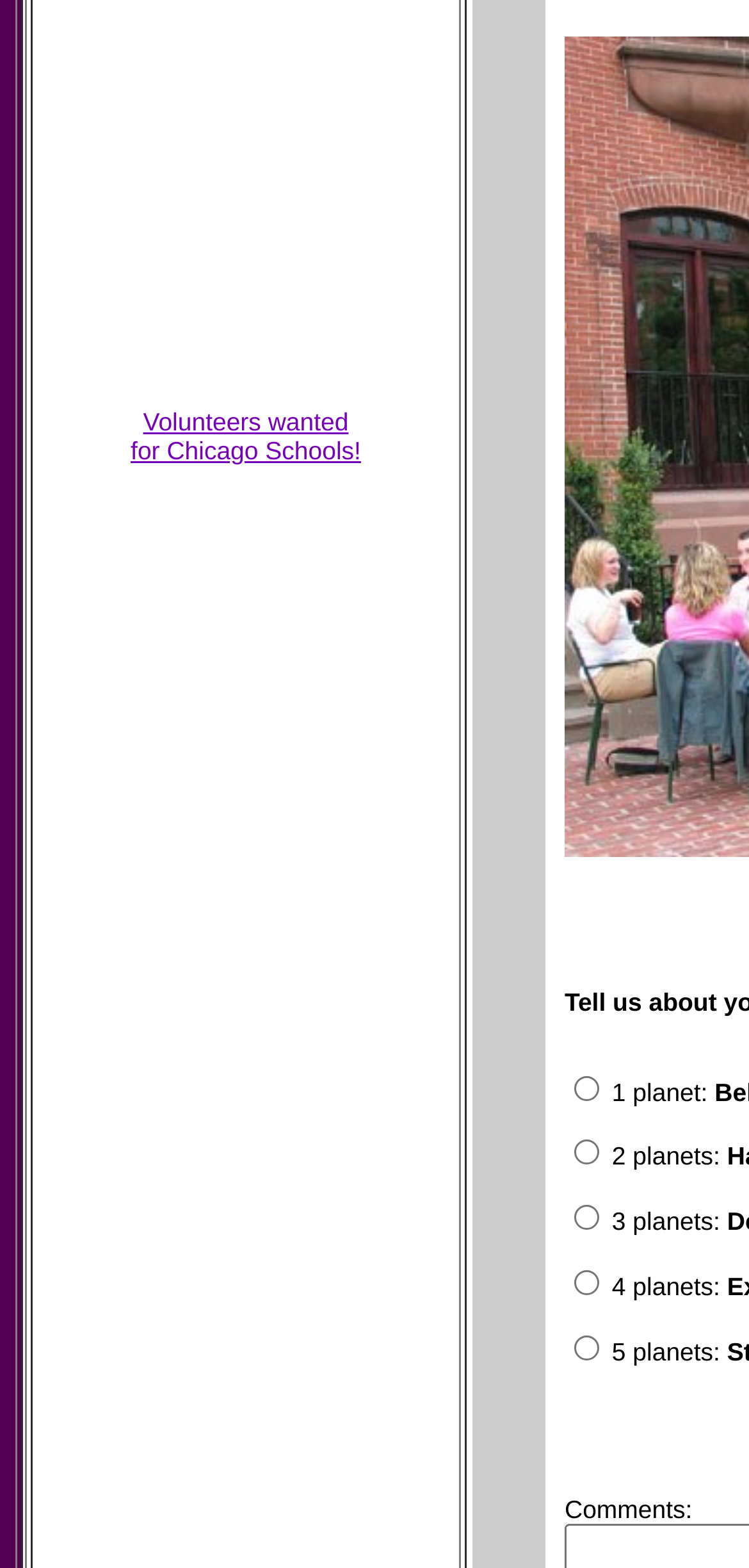Based on the visual content of the image, answer the question thoroughly: What is the position of the link on the webpage?

The link 'Volunteers wanted for Chicago Schools!' has a bounding box with y1 and y2 coordinates of 0.26 and 0.297, respectively, indicating that it is positioned in the middle left section of the webpage.